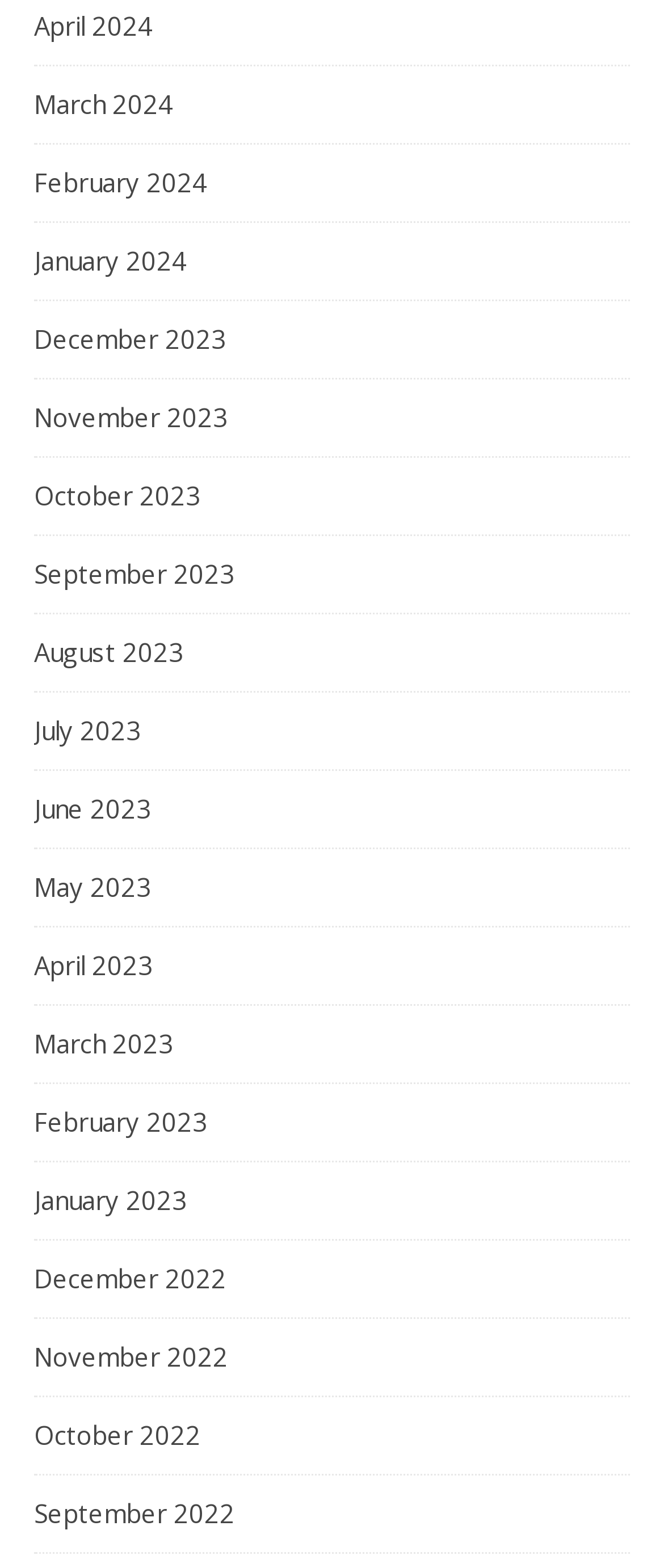What is the latest month listed?
Using the information from the image, answer the question thoroughly.

I looked at the list of links and found that the latest month listed is March 2024, which is at the top of the list.